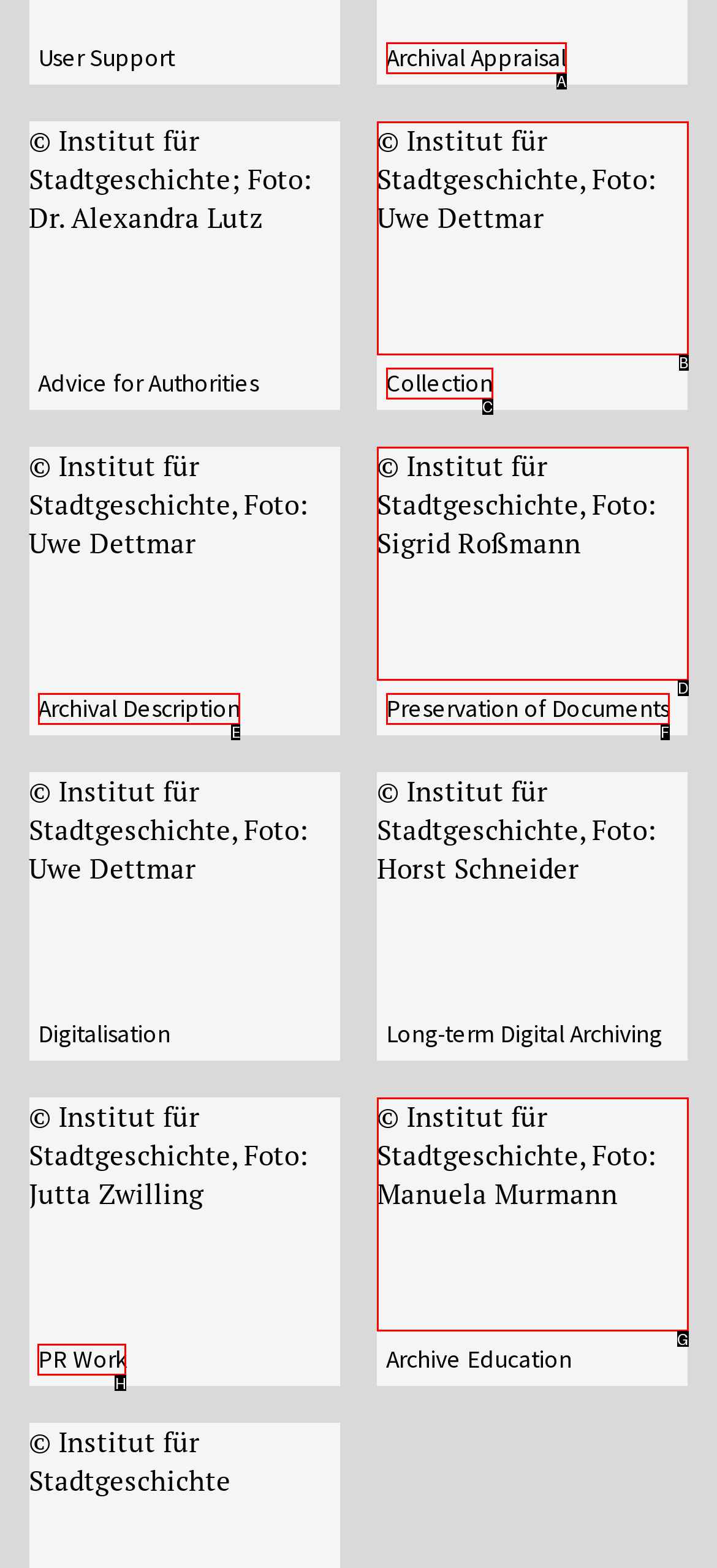Identify the letter of the UI element needed to carry out the task: Click on 'analysis' tag
Reply with the letter of the chosen option.

None